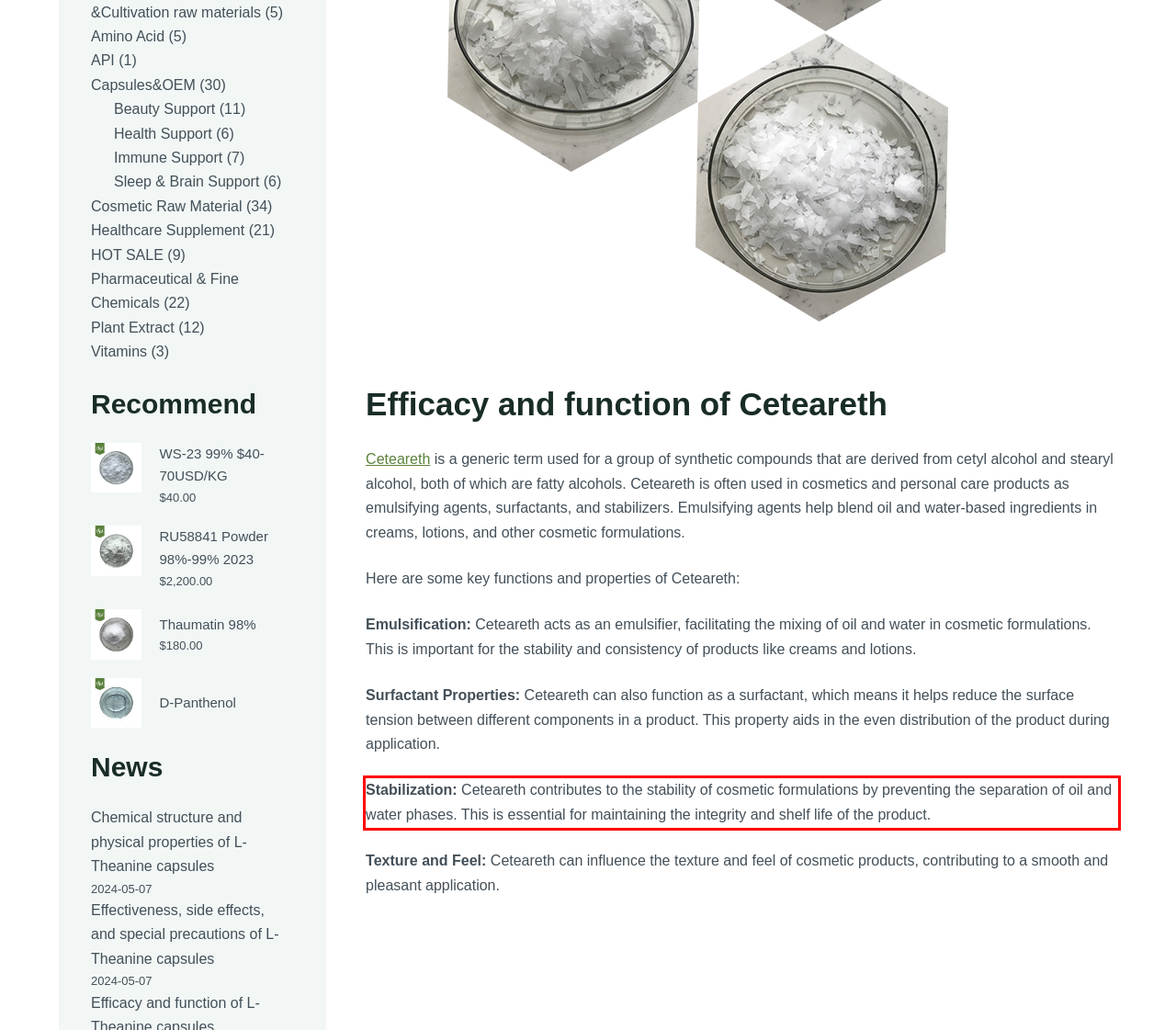Within the provided webpage screenshot, find the red rectangle bounding box and perform OCR to obtain the text content.

Stabilization: Ceteareth contributes to the stability of cosmetic formulations by preventing the separation of oil and water phases. This is essential for maintaining the integrity and shelf life of the product.